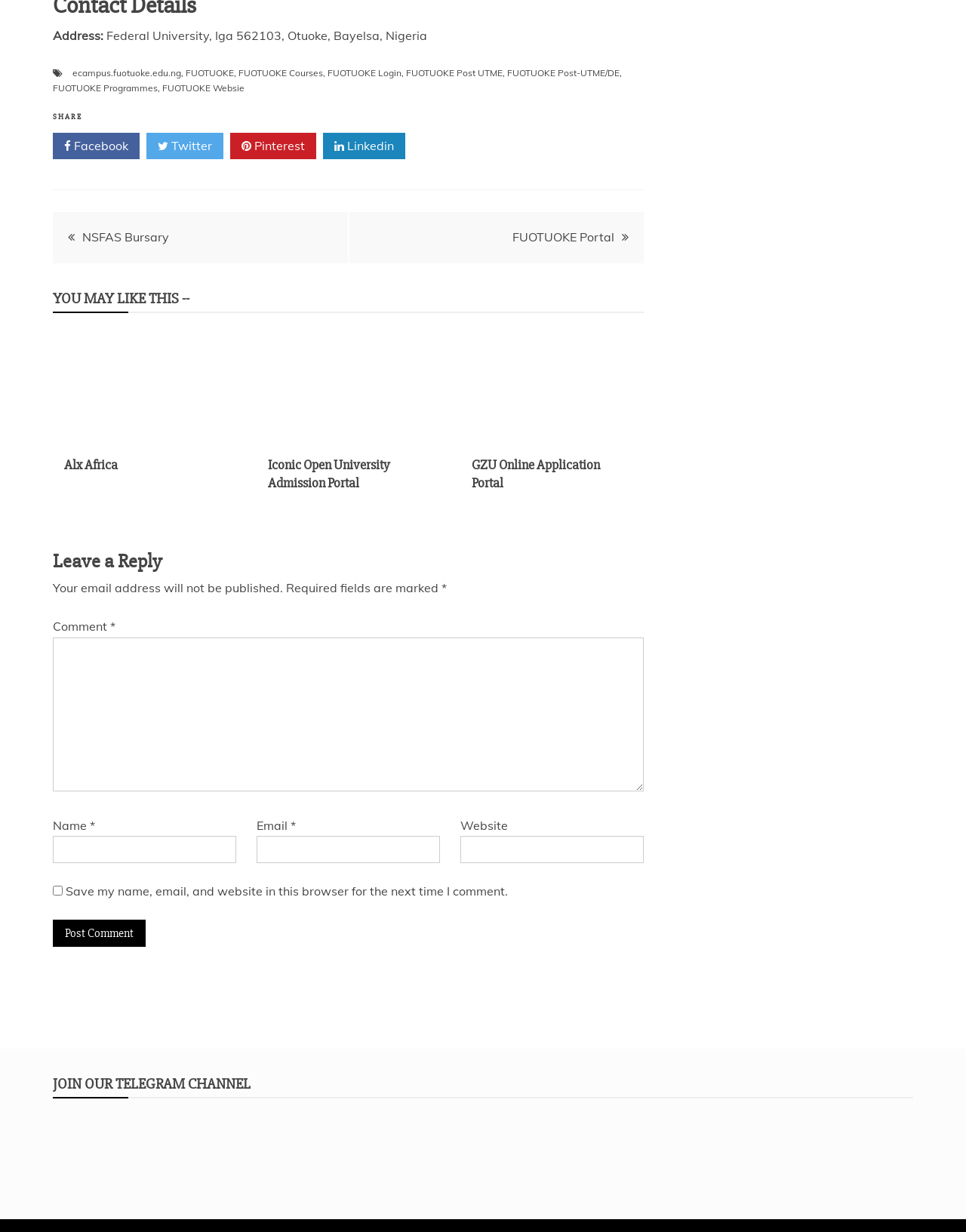Kindly determine the bounding box coordinates for the clickable area to achieve the given instruction: "reply to this post".

None